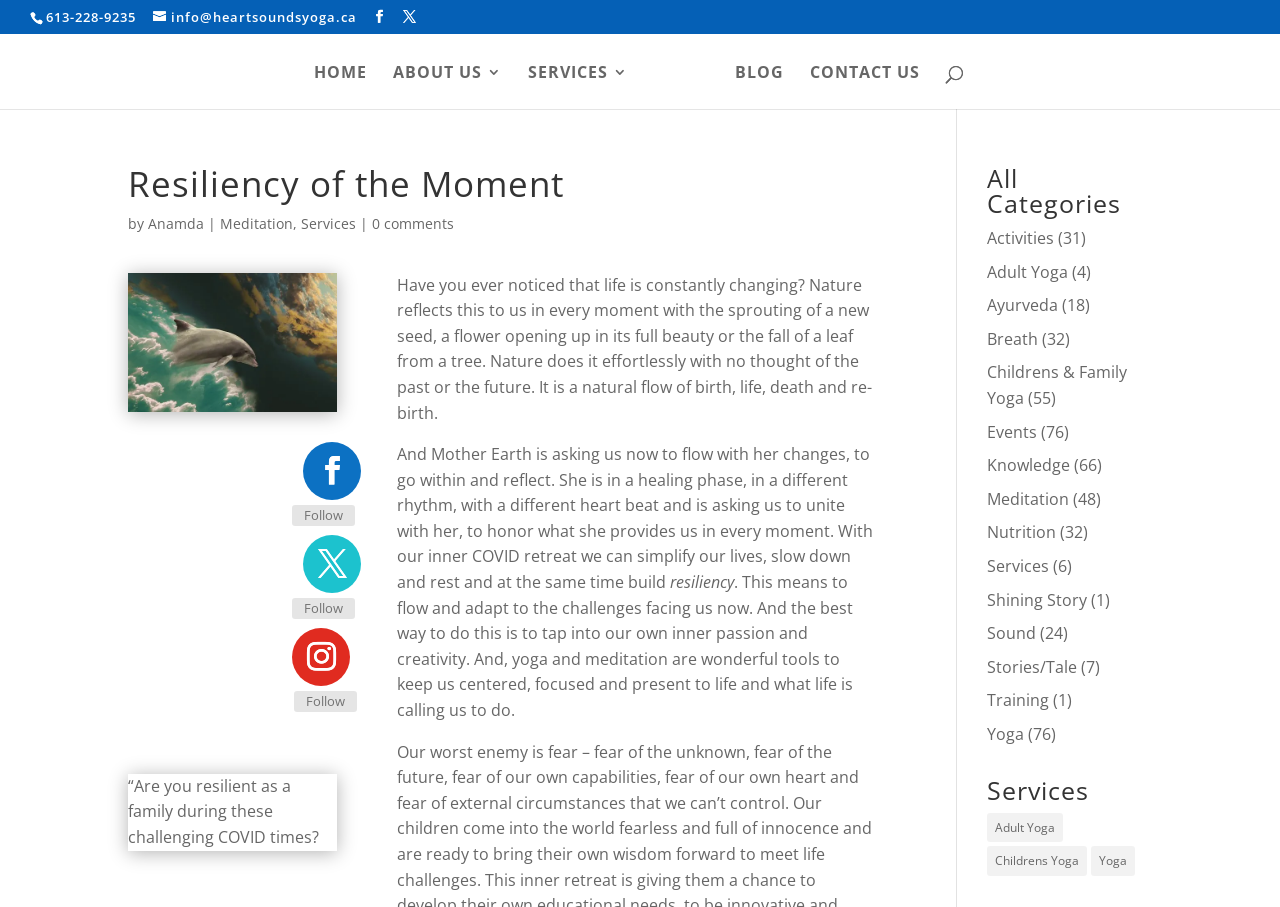Please identify the bounding box coordinates of the clickable area that will allow you to execute the instruction: "Send an email to info@heartsoundsyoga.ca".

[0.12, 0.009, 0.279, 0.028]